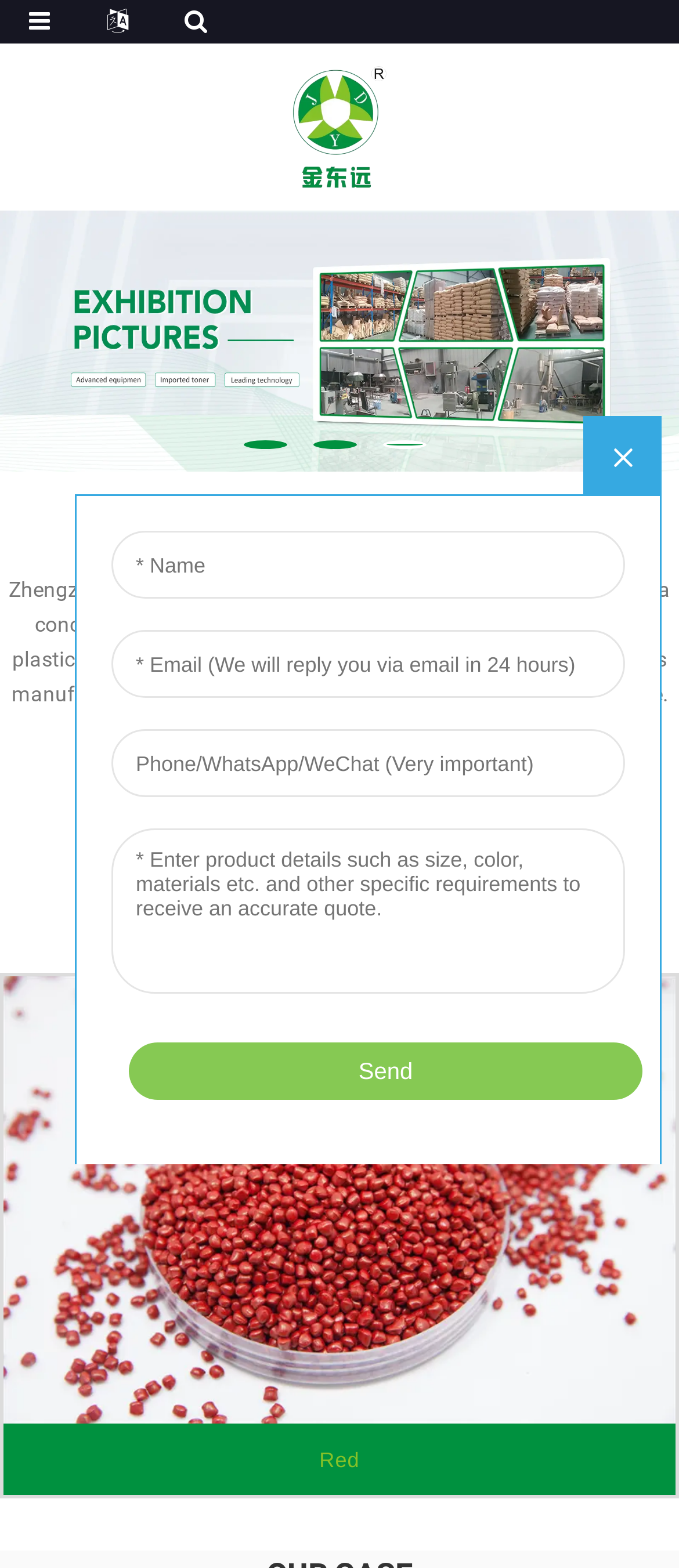Provide the bounding box coordinates of the HTML element this sentence describes: "alt="jdy-banner"".

[0.0, 0.207, 1.0, 0.225]